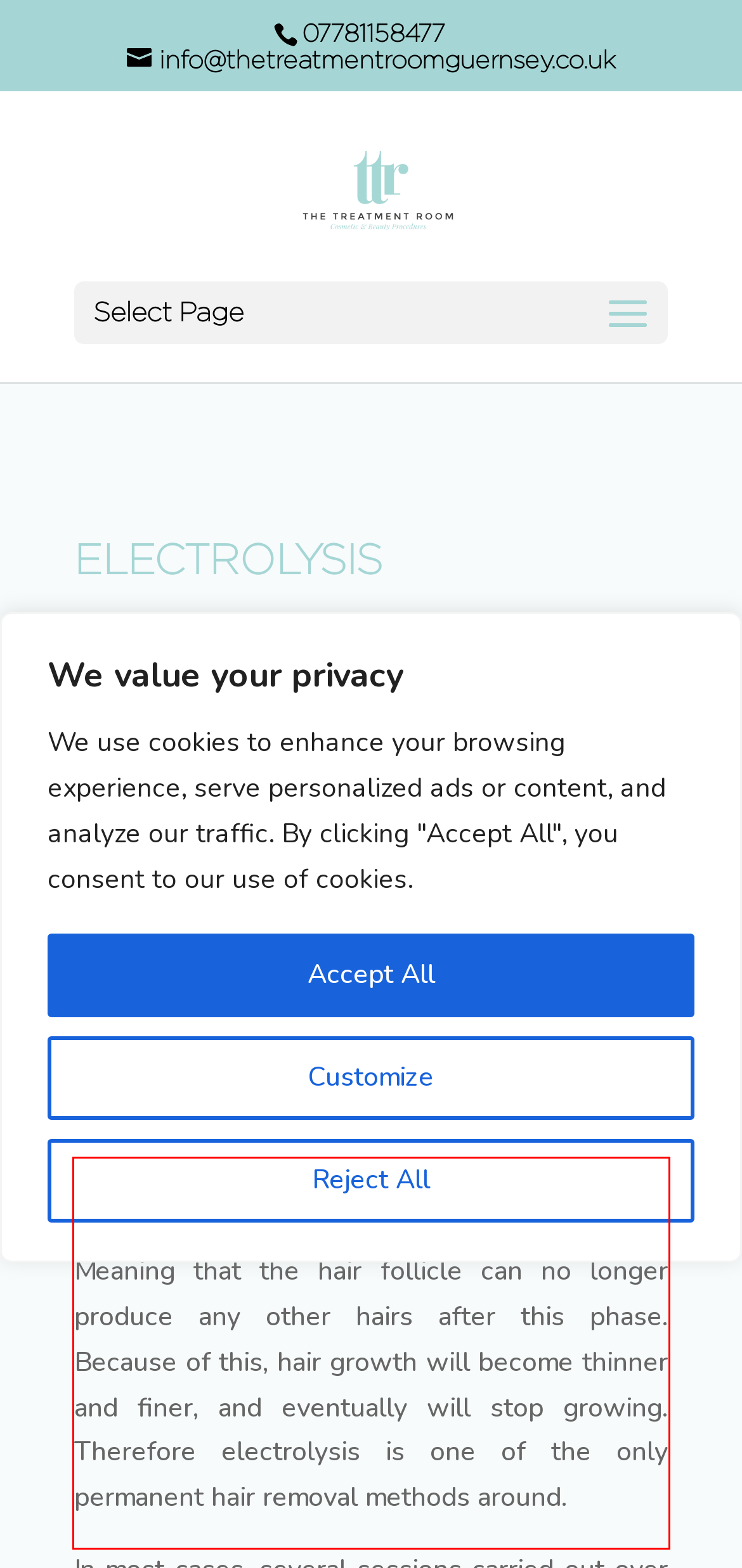Using the provided webpage screenshot, recognize the text content in the area marked by the red bounding box.

By using a tiny, disposable and sterile probe, a direct current is delivered into the hair follicle. Meaning that the hair follicle can no longer produce any other hairs after this phase. Because of this, hair growth will become thinner and finer, and eventually will stop growing. Therefore electrolysis is one of the only permanent hair removal methods around.